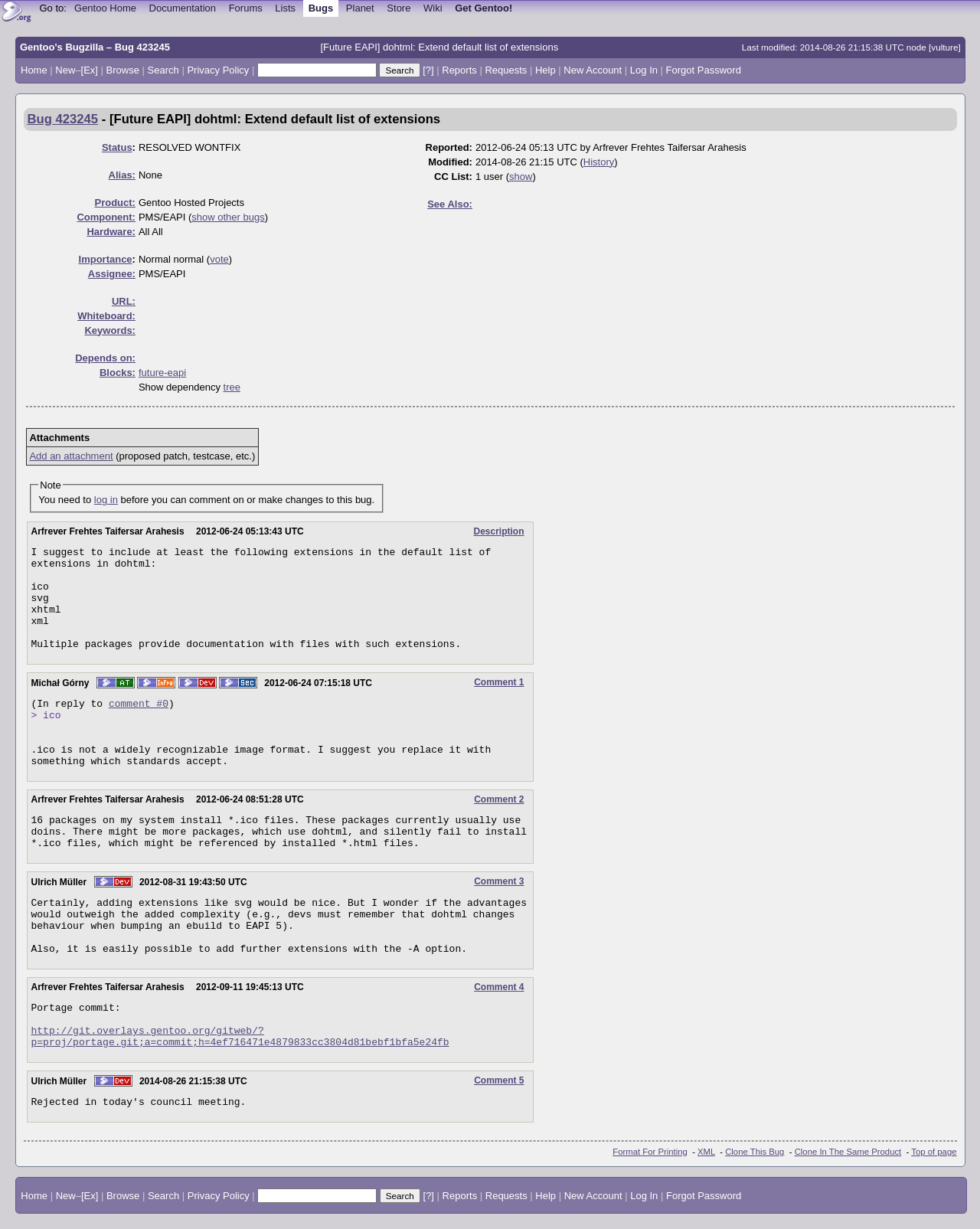Observe the image and answer the following question in detail: Who is the assignee of bug 423245?

I found that the assignee of bug 423245 is not specified by looking at the table with the bug details, where the assignee field is empty.